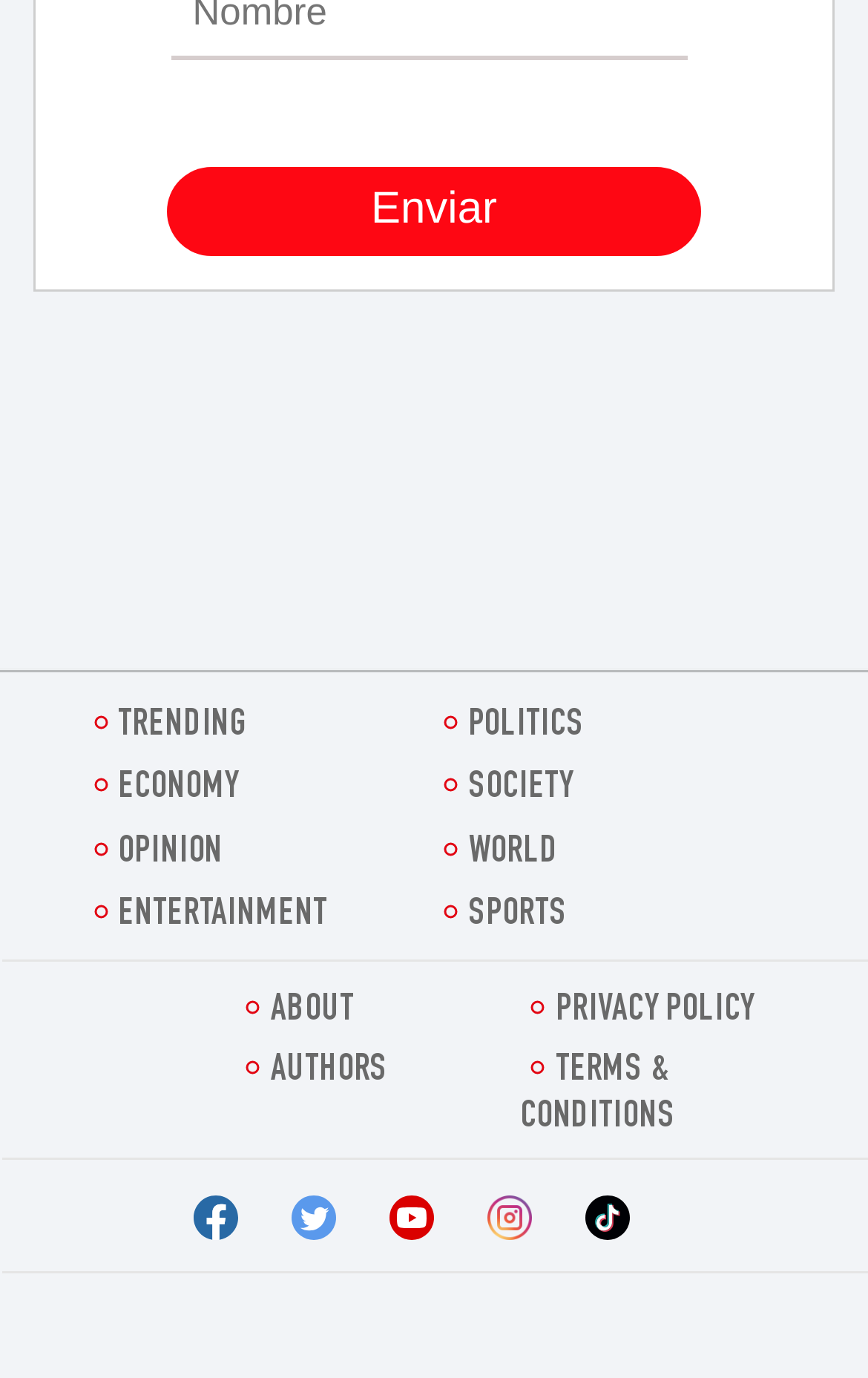Please find the bounding box coordinates of the section that needs to be clicked to achieve this instruction: "Check PRIVACY POLICY".

[0.6, 0.719, 0.929, 0.752]